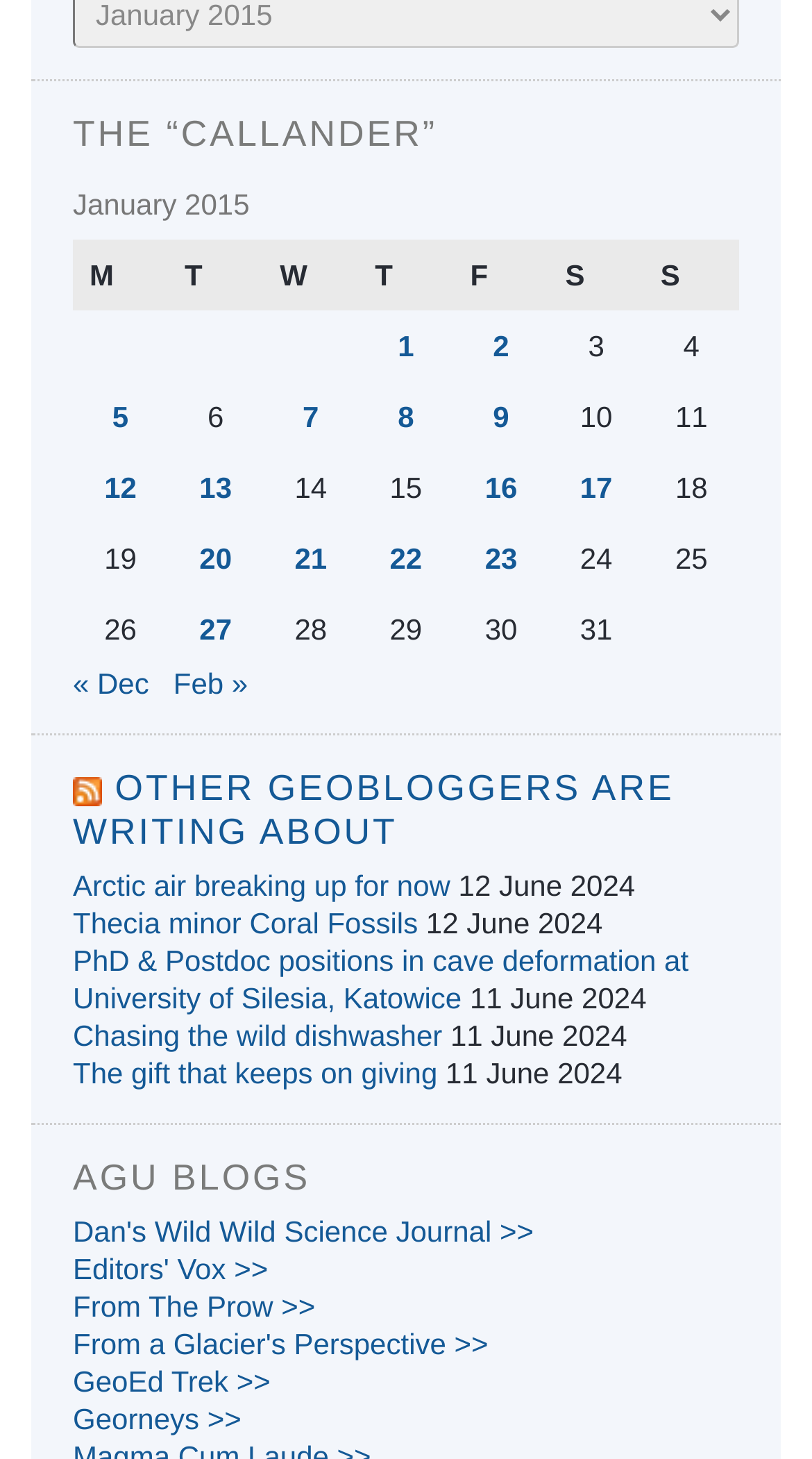Please identify the bounding box coordinates of the element that needs to be clicked to execute the following command: "Subscribe to RSS". Provide the bounding box using four float numbers between 0 and 1, formatted as [left, top, right, bottom].

[0.09, 0.532, 0.126, 0.552]